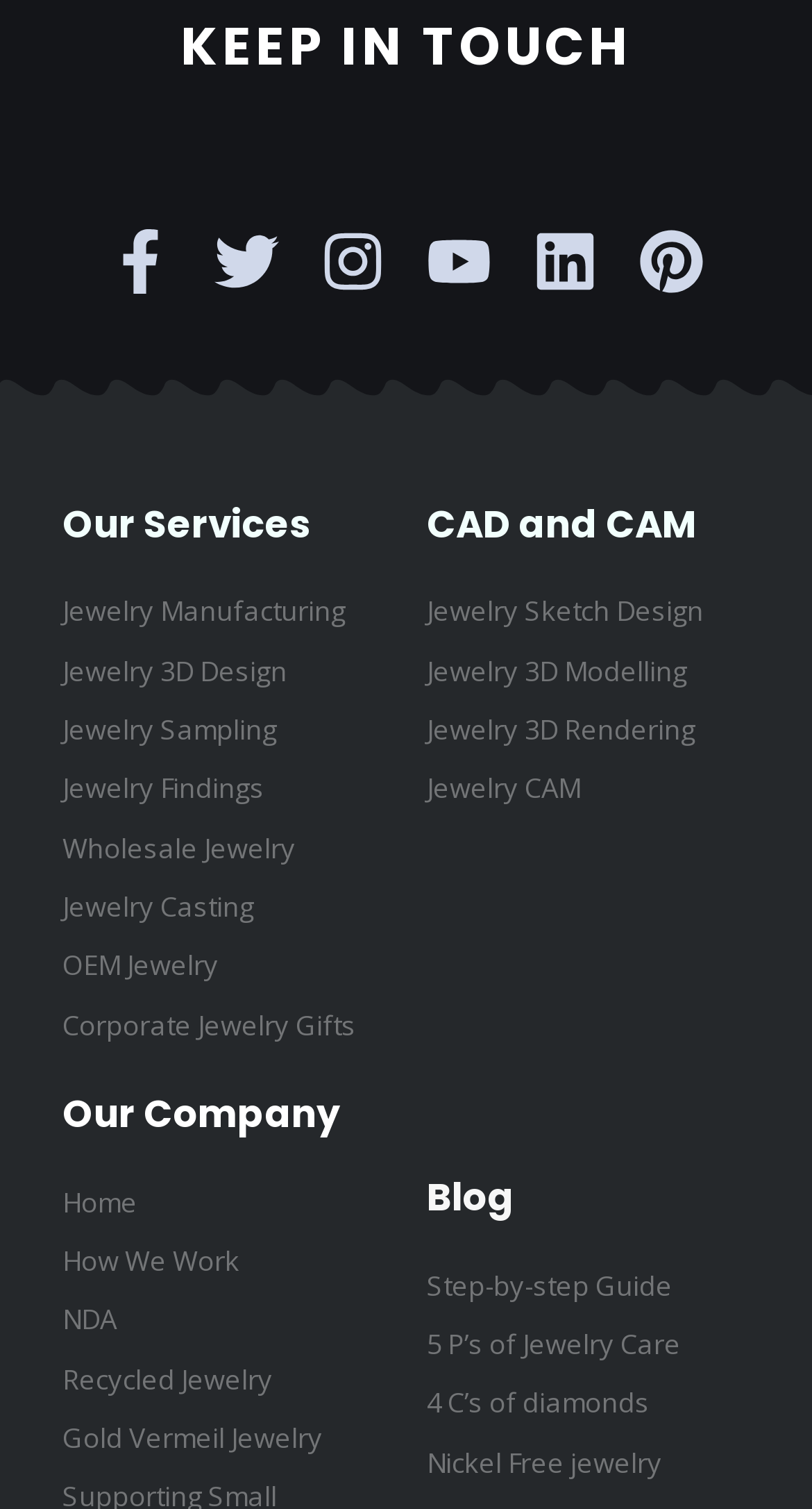Please provide a brief answer to the following inquiry using a single word or phrase:
What is the last link under 'CAD and CAM'?

Jewelry CAM